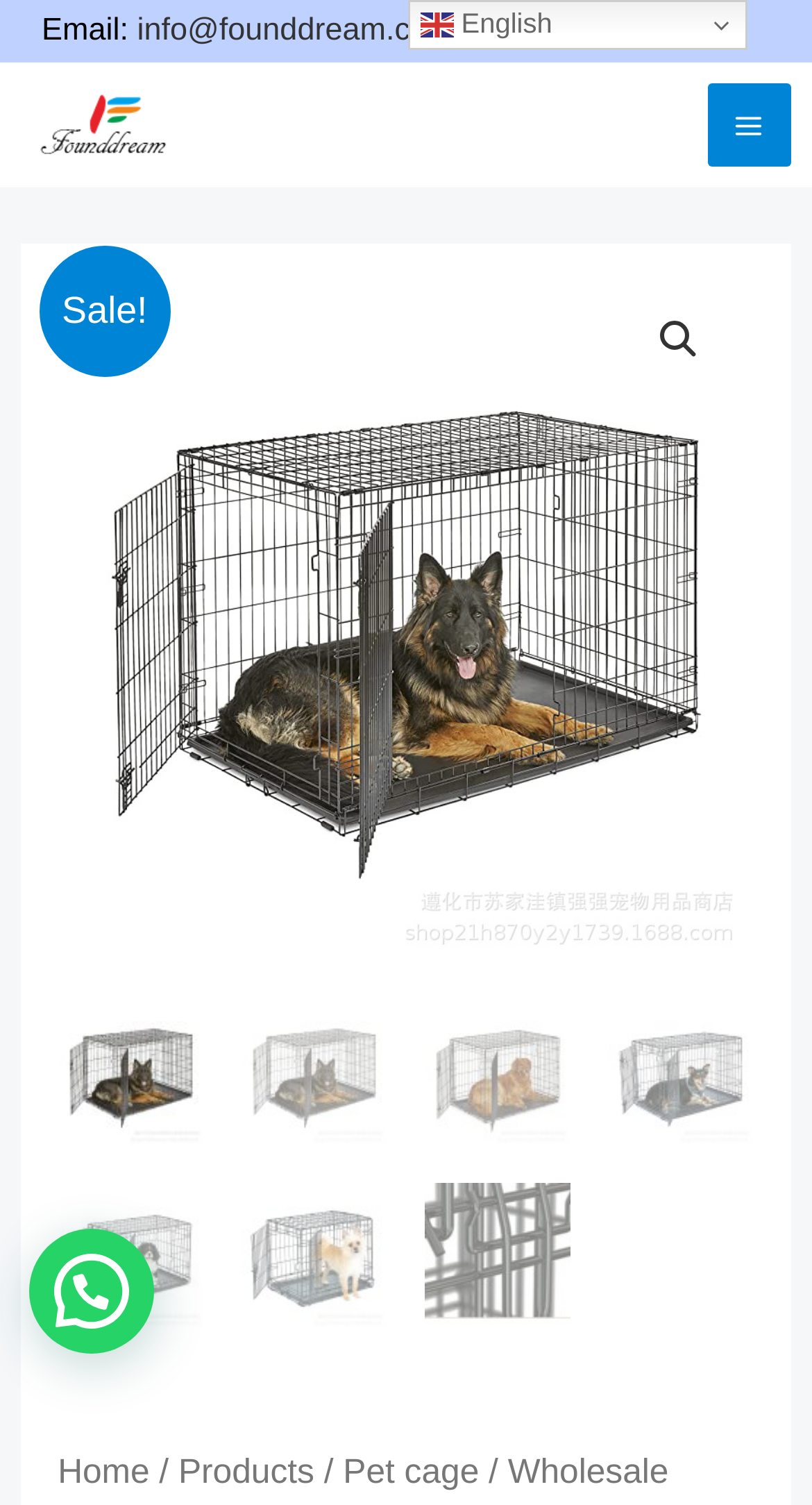Locate the bounding box coordinates of the UI element described by: "info@founddream.com". The bounding box coordinates should consist of four float numbers between 0 and 1, i.e., [left, top, right, bottom].

[0.169, 0.008, 0.559, 0.032]